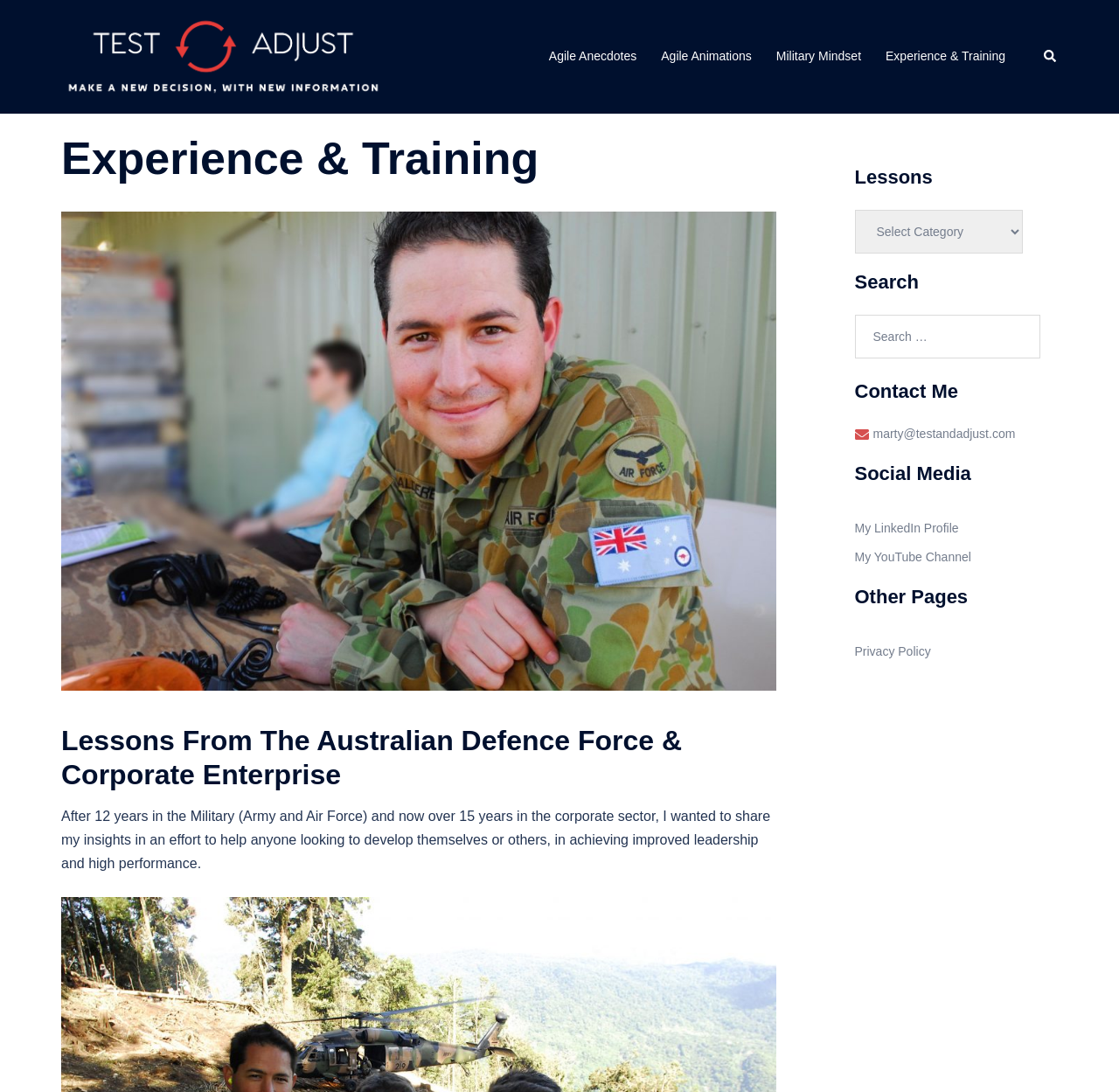From the element description: "Agile Animations", extract the bounding box coordinates of the UI element. The coordinates should be expressed as four float numbers between 0 and 1, in the order [left, top, right, bottom].

[0.591, 0.043, 0.672, 0.061]